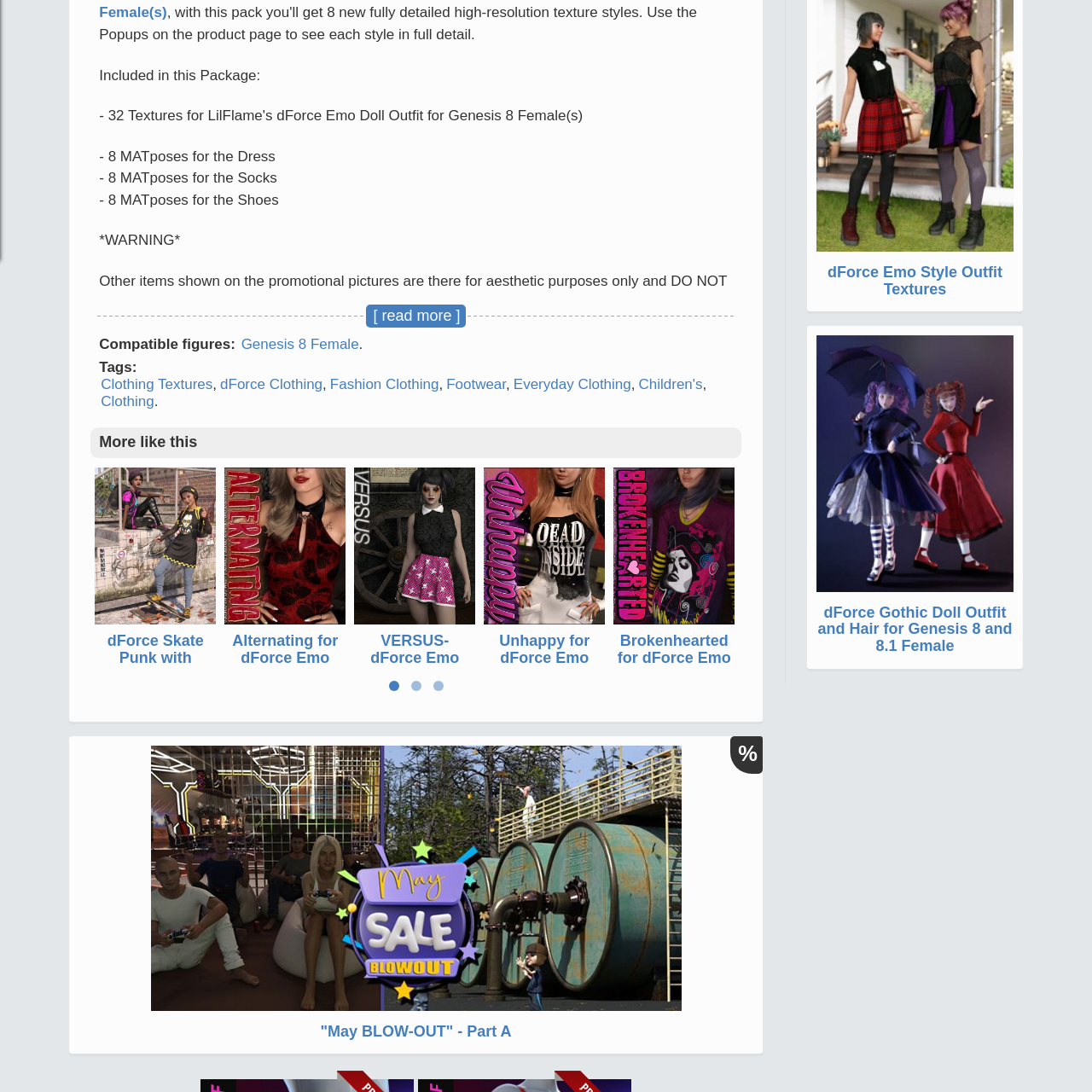Focus on the portion of the image highlighted in red and deliver a detailed explanation for the following question: What is the intended use of the clothing and accessories?

The caption states that the clothing and accessories are likely tailored for use in digital character modeling or animation, particularly compatible with the Genesis 8 Female figure, which implies that the intended use is for digital character modeling or animation.